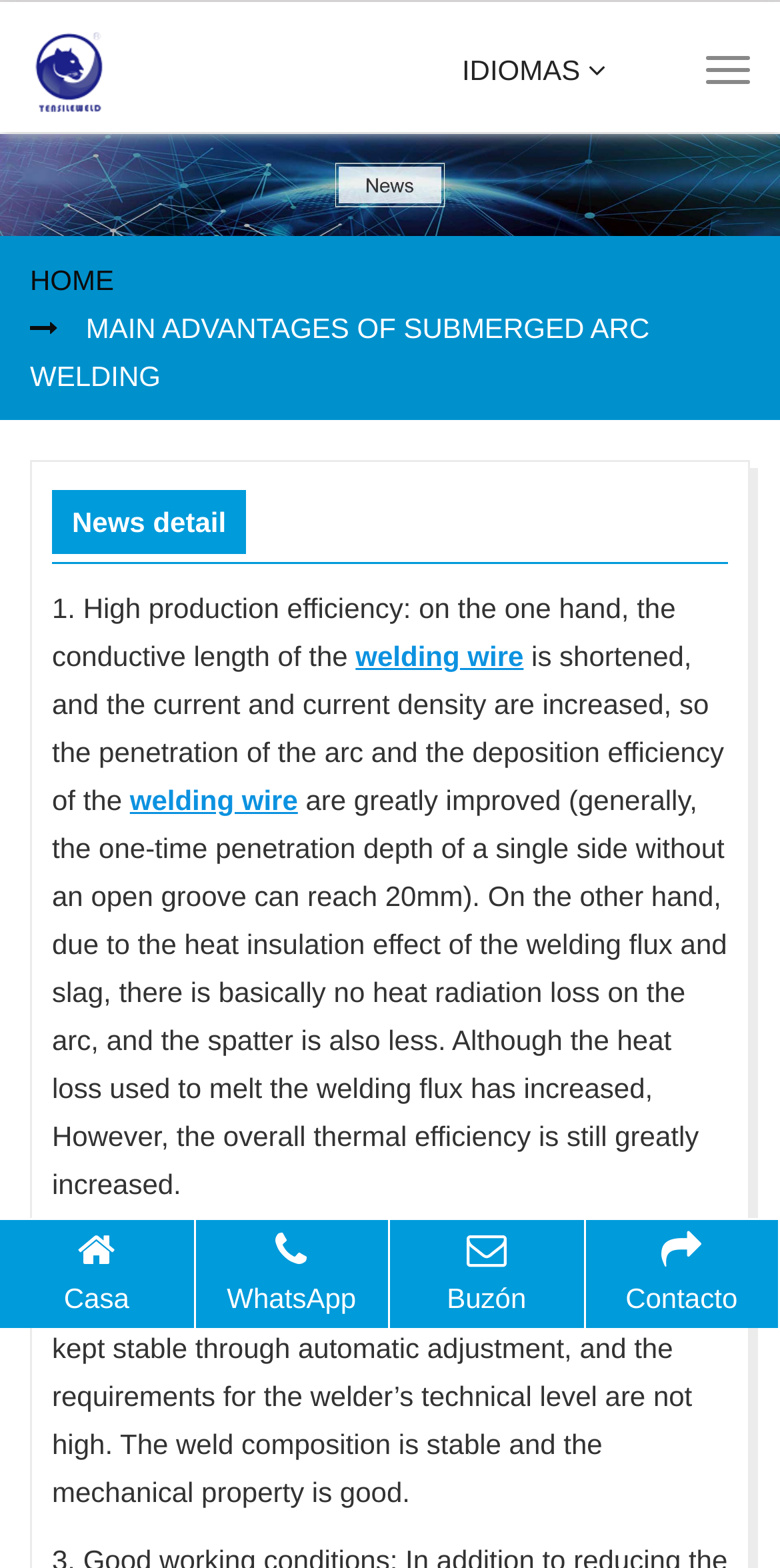Provide the bounding box coordinates for the UI element that is described as: "WhatsApp".

[0.25, 0.782, 0.497, 0.843]